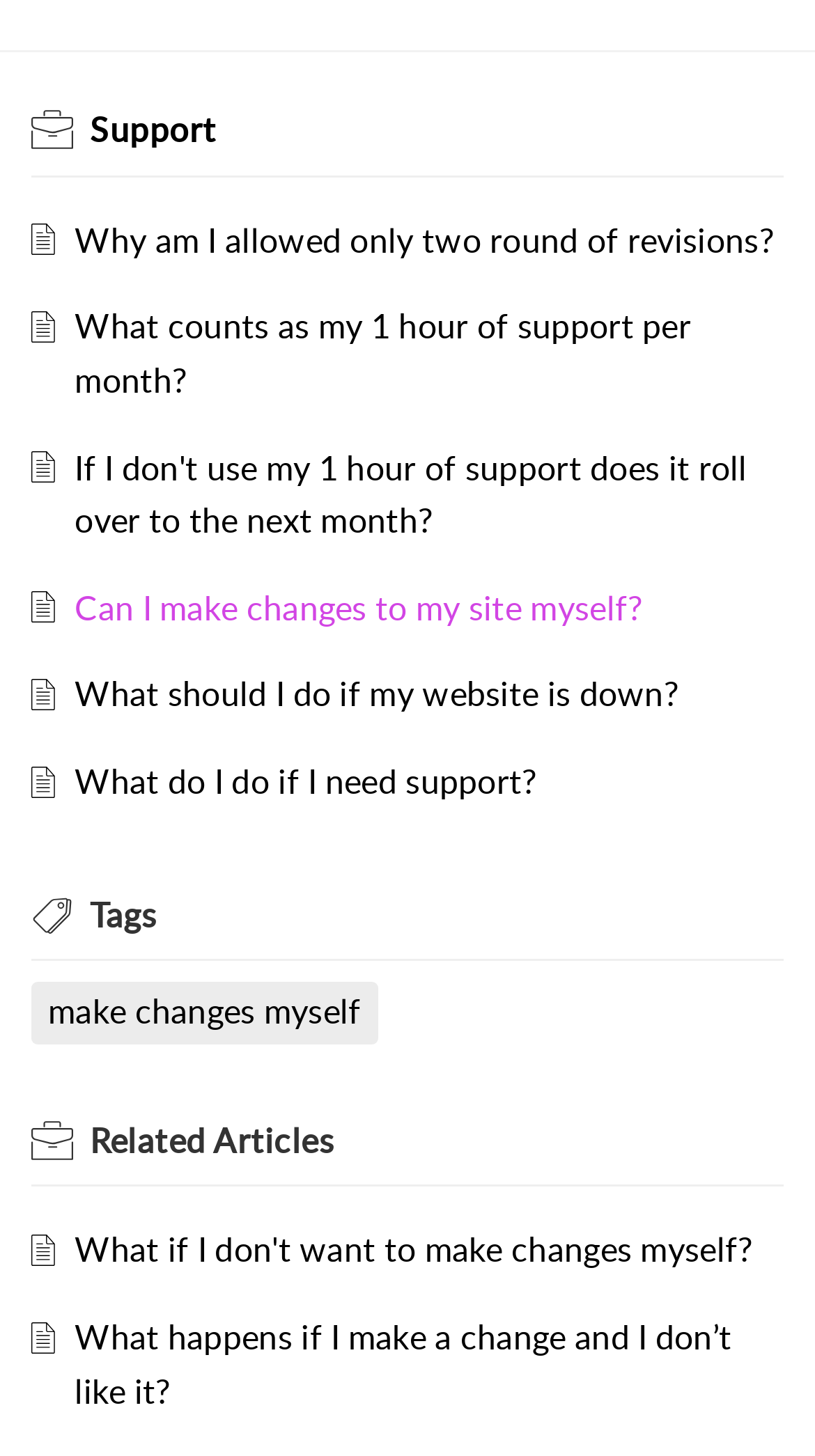What is the category of the last link?
Based on the visual content, answer with a single word or a brief phrase.

Related Articles